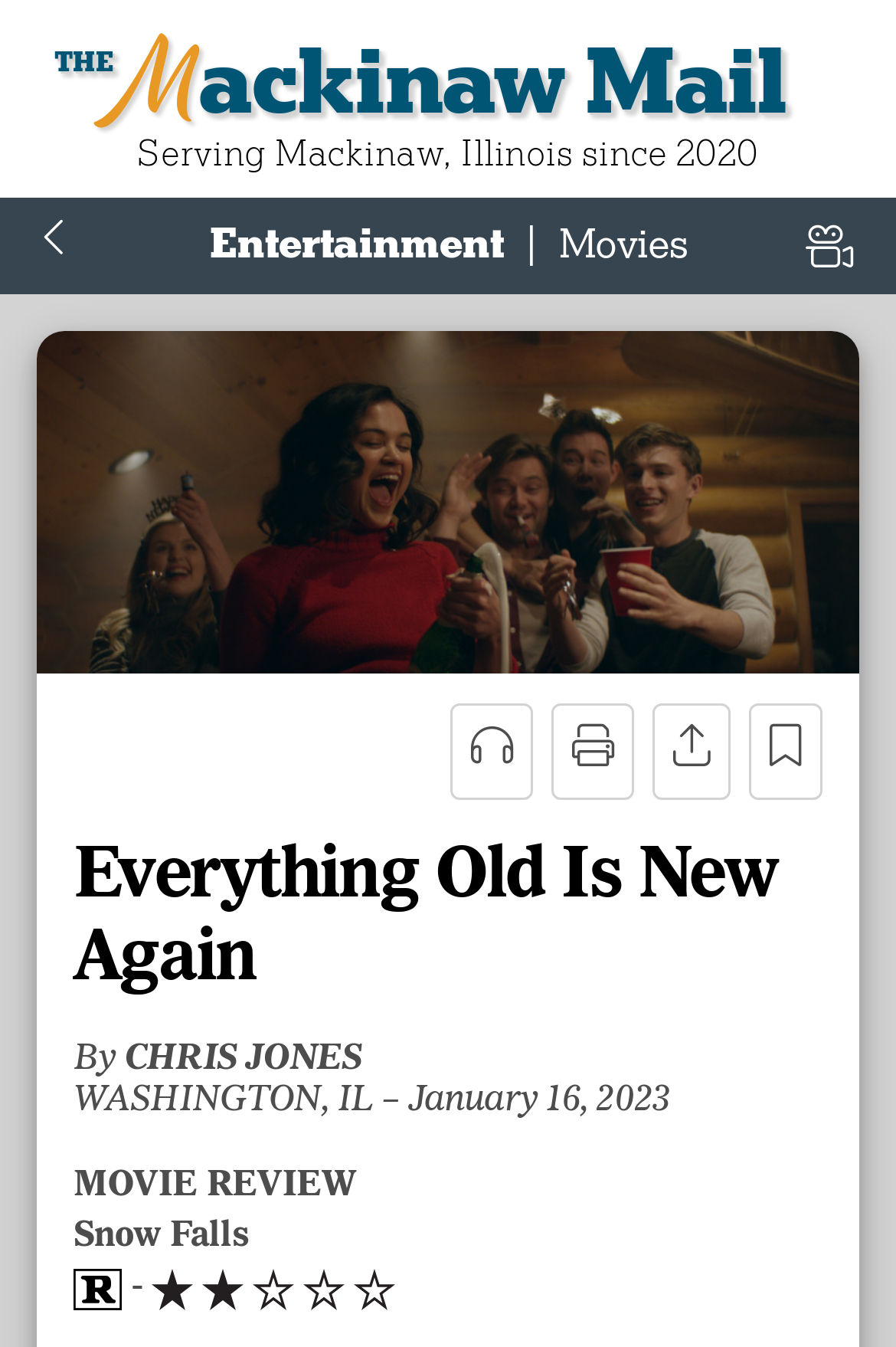Answer this question using a single word or a brief phrase:
Who is the author of the article 'Everything Old Is New Again'?

CHRIS JONES